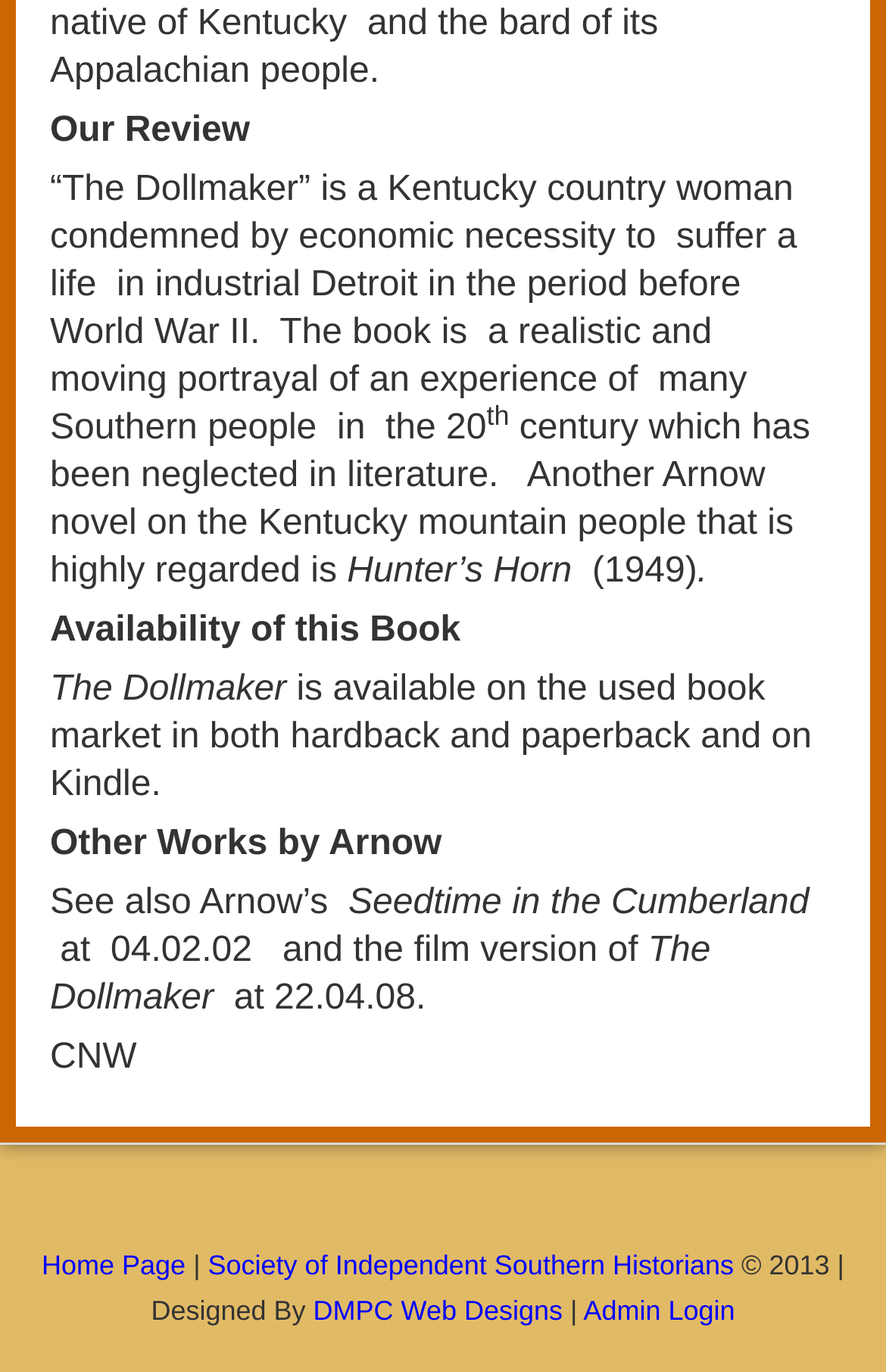Given the description: "Society of Independent Southern Historians", determine the bounding box coordinates of the UI element. The coordinates should be formatted as four float numbers between 0 and 1, [left, top, right, bottom].

[0.235, 0.91, 0.828, 0.933]